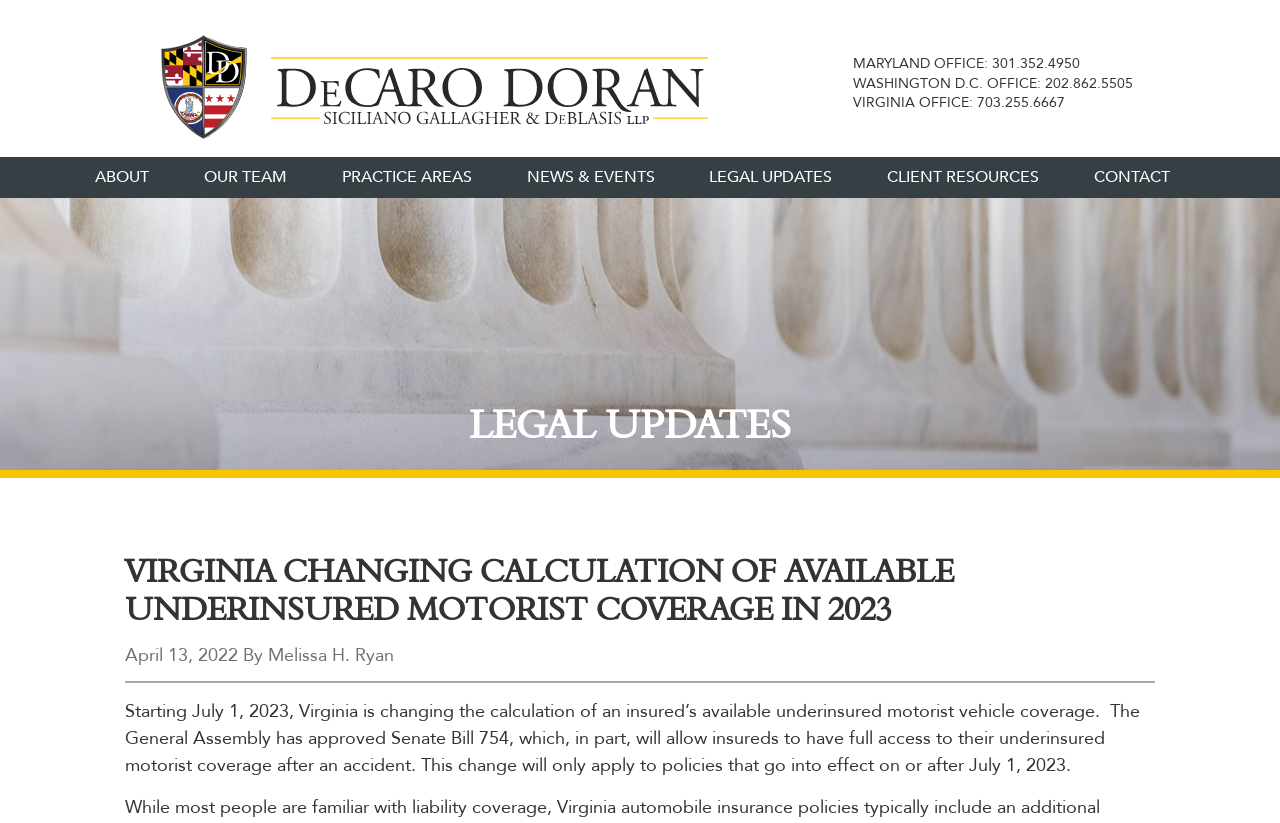Highlight the bounding box coordinates of the element that should be clicked to carry out the following instruction: "Click the 'Decaro, Doran, Siciliano, Gallagher & DeBlasis, LLP' link". The coordinates must be given as four float numbers ranging from 0 to 1, i.e., [left, top, right, bottom].

[0.115, 0.036, 0.553, 0.166]